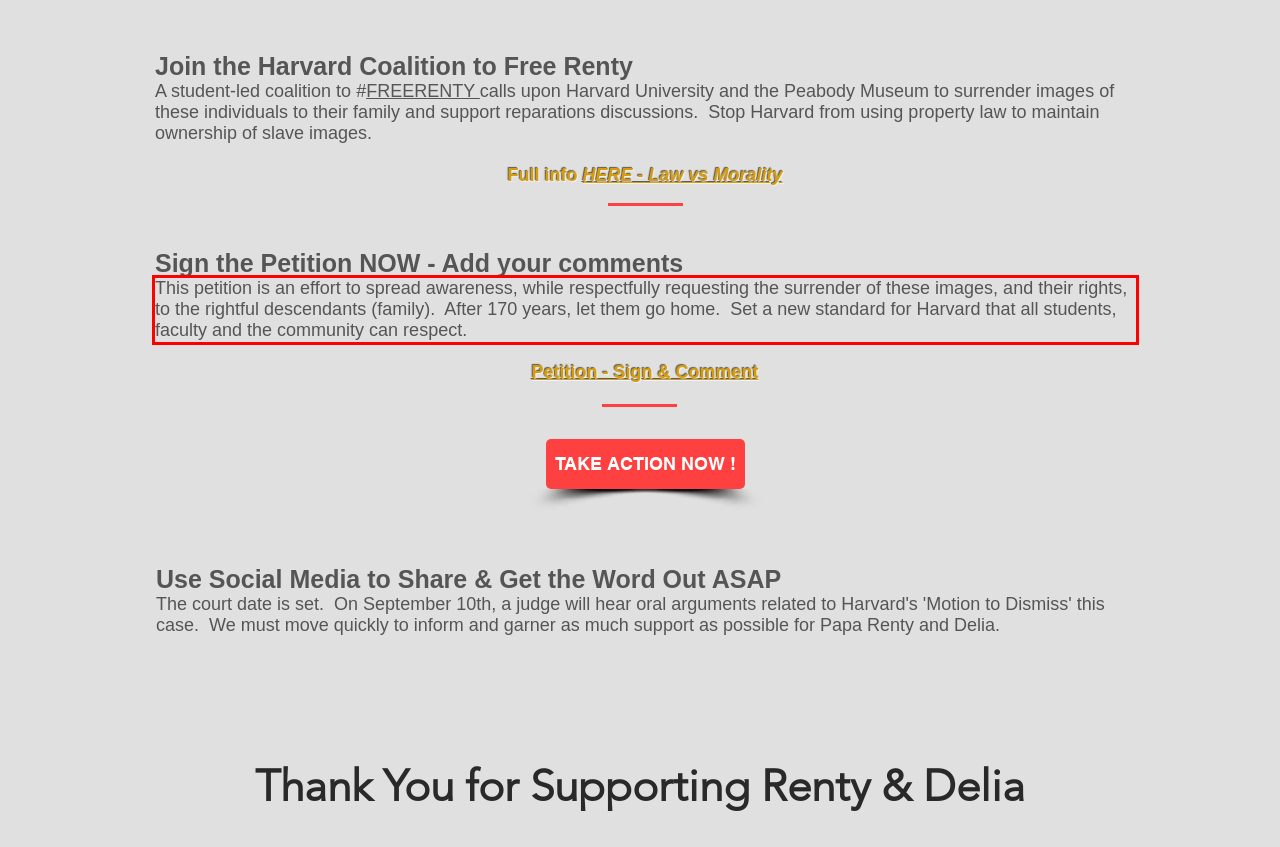You are presented with a screenshot containing a red rectangle. Extract the text found inside this red bounding box.

This petition is an effort to spread awareness, while respectfully requesting the surrender of these images, and their rights, to the rightful descendants (family). After 170 years, let them go home. Set a new standard for Harvard that all students, faculty and the community can respect.